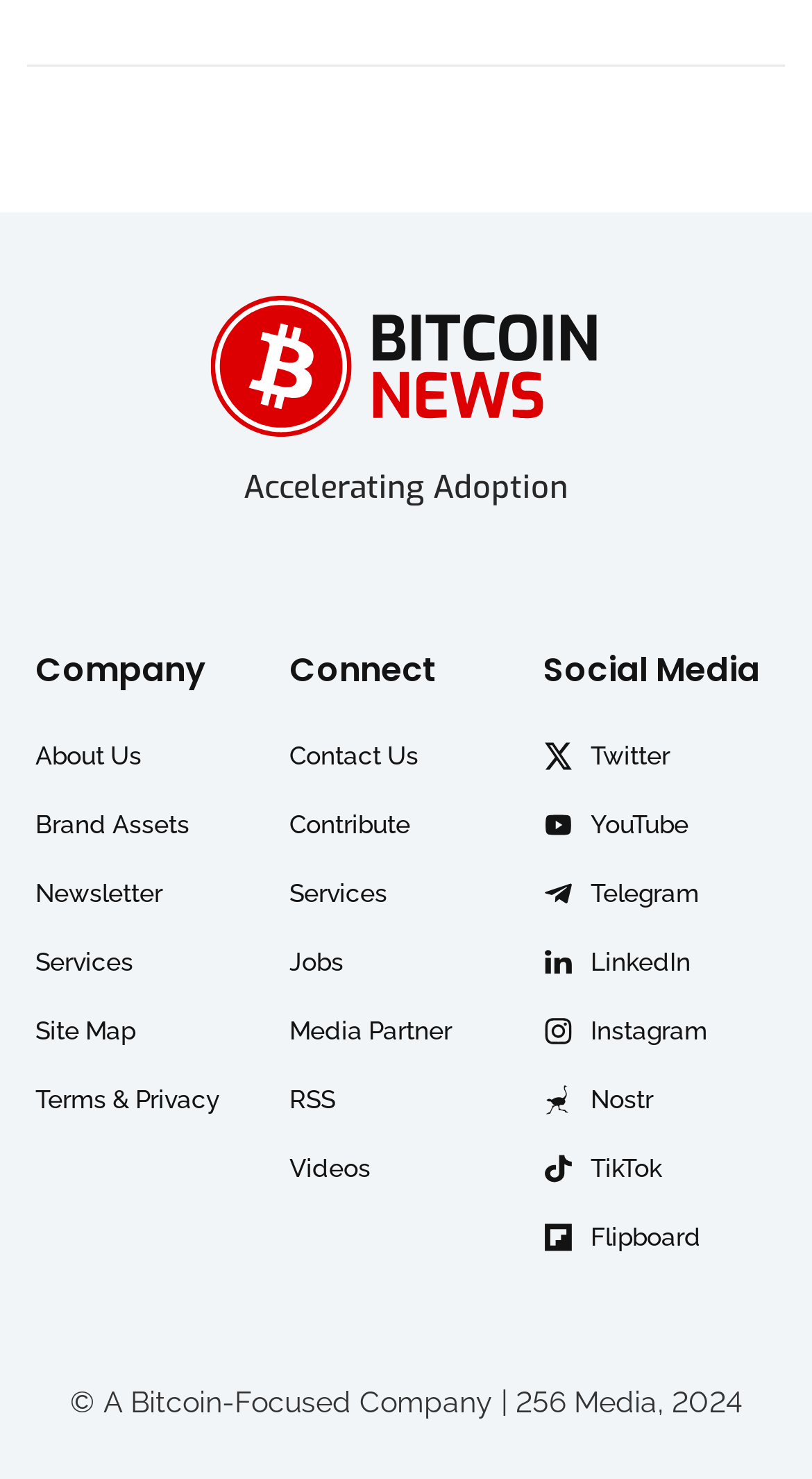How many main sections are there in the navigation menu? Refer to the image and provide a one-word or short phrase answer.

3